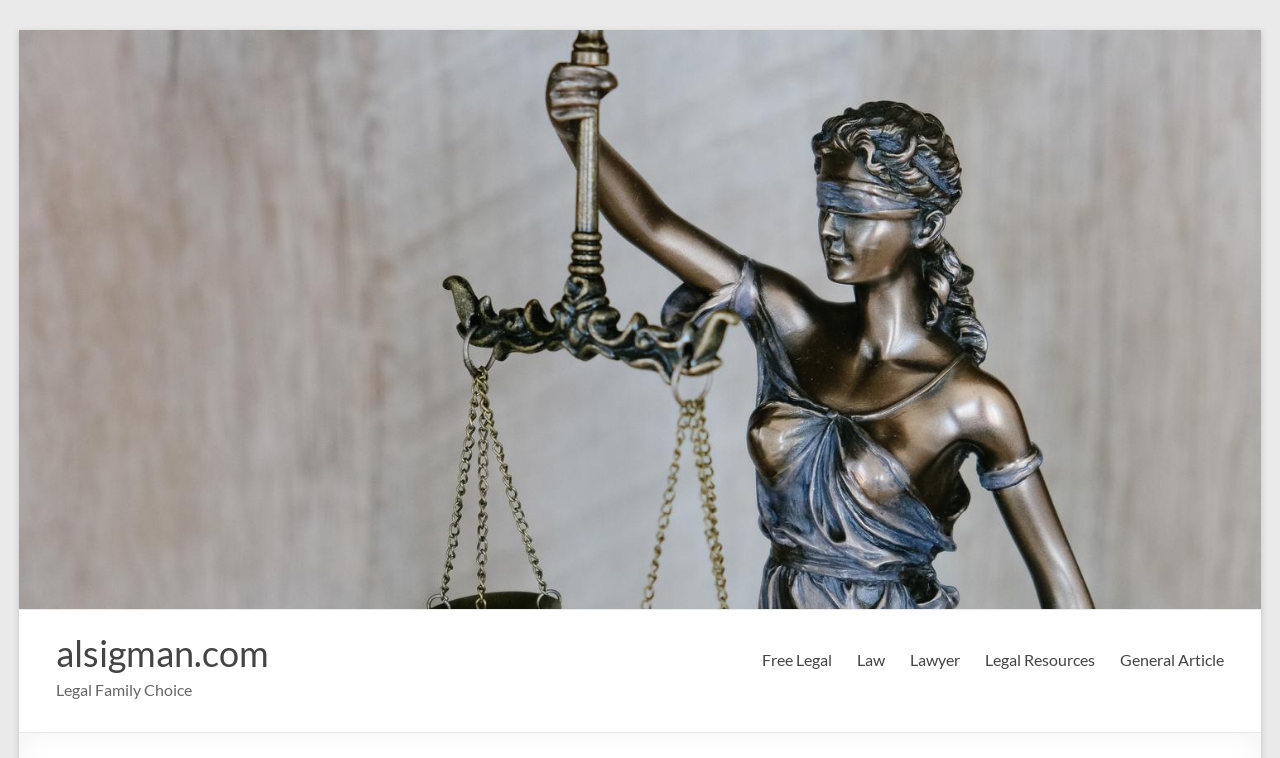Provide the bounding box coordinates, formatted as (top-left x, top-left y, bottom-right x, bottom-right y), with all values being floating point numbers between 0 and 1. Identify the bounding box of the UI element that matches the description: alsigman.com

[0.044, 0.833, 0.211, 0.891]